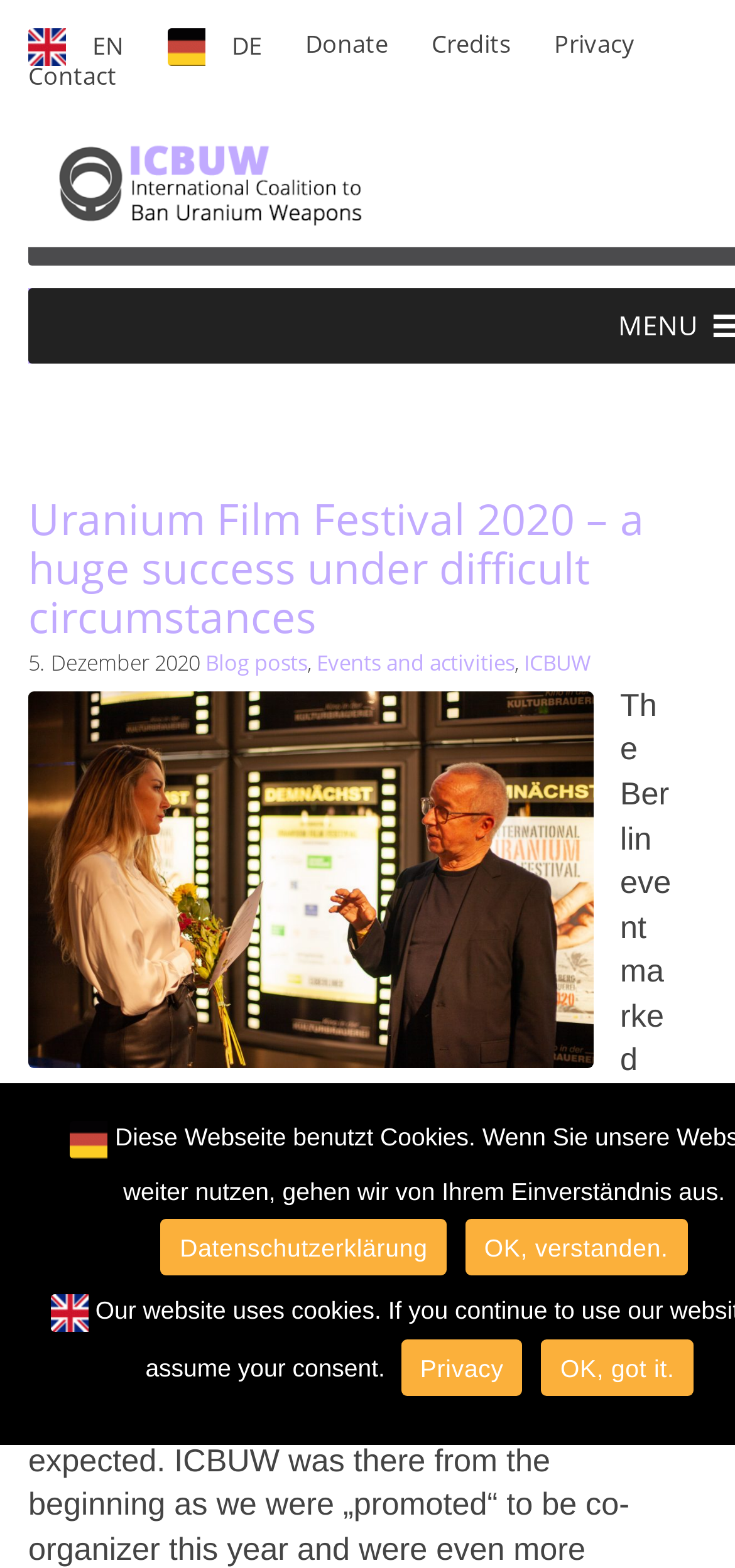Please give a short response to the question using one word or a phrase:
How many links are in the top navigation menu?

6